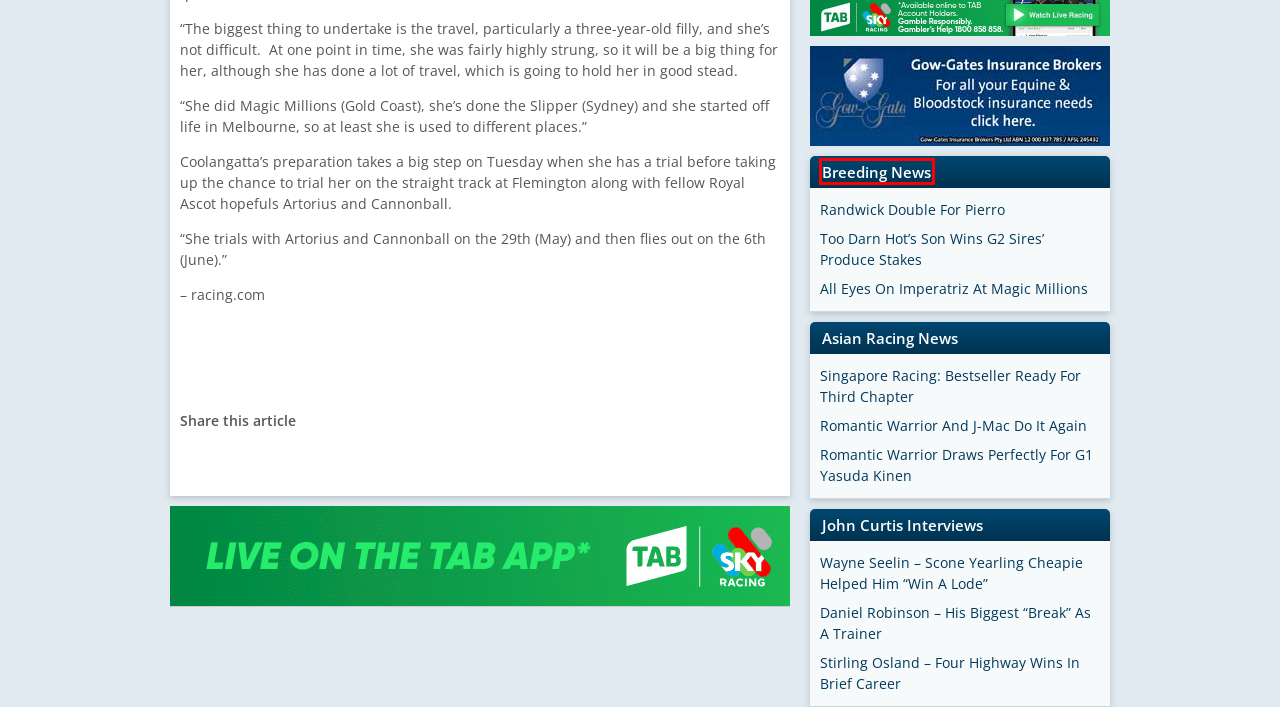Analyze the screenshot of a webpage that features a red rectangle bounding box. Pick the webpage description that best matches the new webpage you would see after clicking on the element within the red bounding box. Here are the candidates:
A. Too Darn Hot's Son Wins G2 Sires' Produce Stakes - Home of Racing
B. Daniel Robinson - His Biggest "Break" As A Trainer - Home of Racing
C. John Curtis Interviews Archives - Home of Racing
D. Romantic Warrior And J-Mac Do It Again - Home of Racing
E. Randwick Double For Pierro - Home of Racing
F. Wayne Seelin - Scone Yearling Cheapie Helped Him "Win A Lode" - Home of Racing
G. Asian Racing News Archives - Home of Racing
H. Breeding News Archives - Home of Racing

H